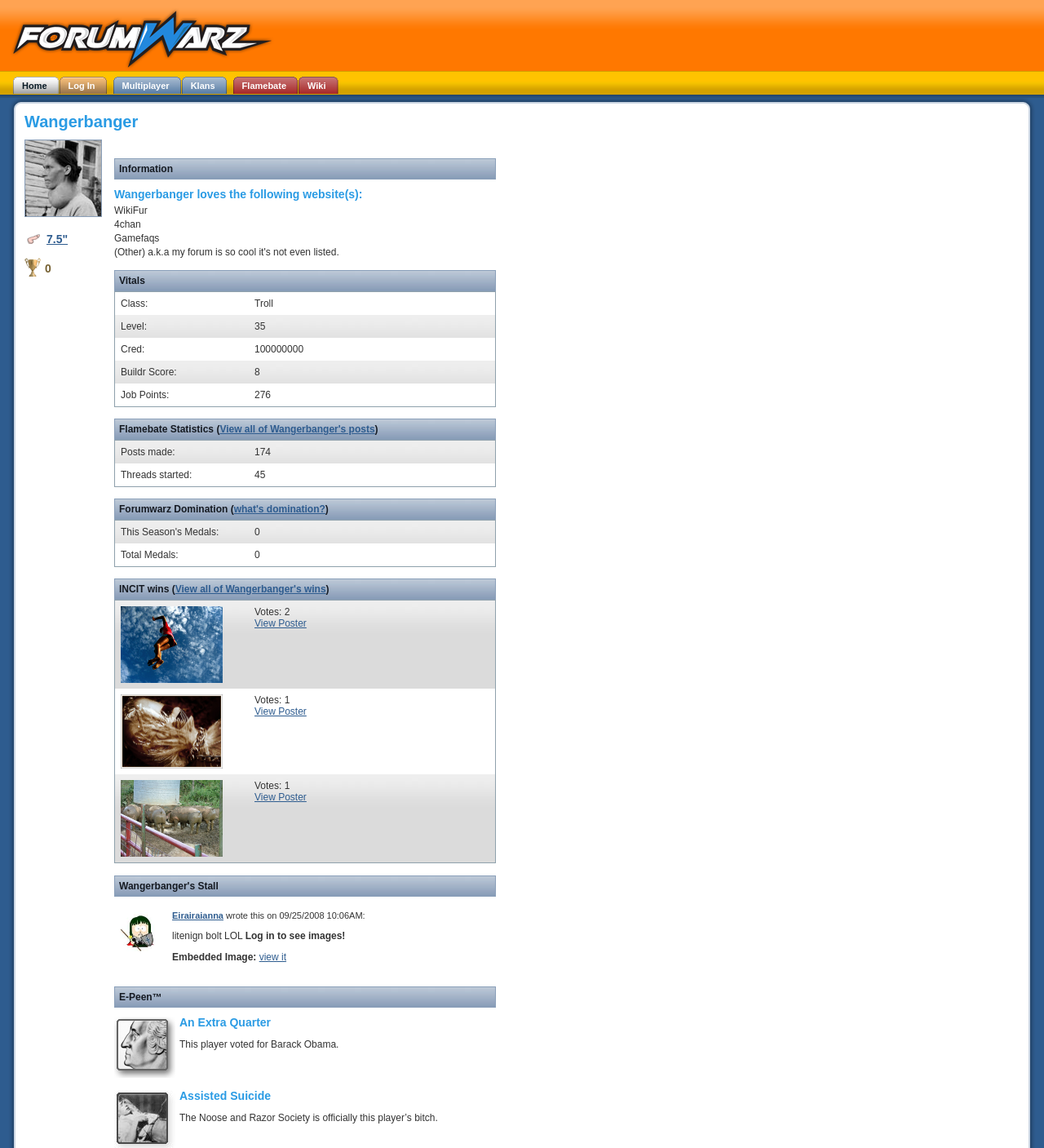Identify the bounding box coordinates of the specific part of the webpage to click to complete this instruction: "View Poster".

[0.244, 0.538, 0.294, 0.548]